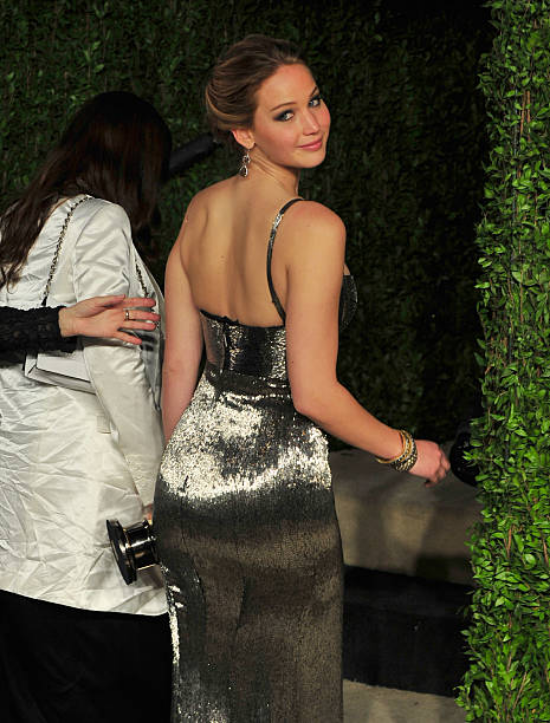Please provide a brief answer to the question using only one word or phrase: 
Where did the event take place?

Sunset Tower